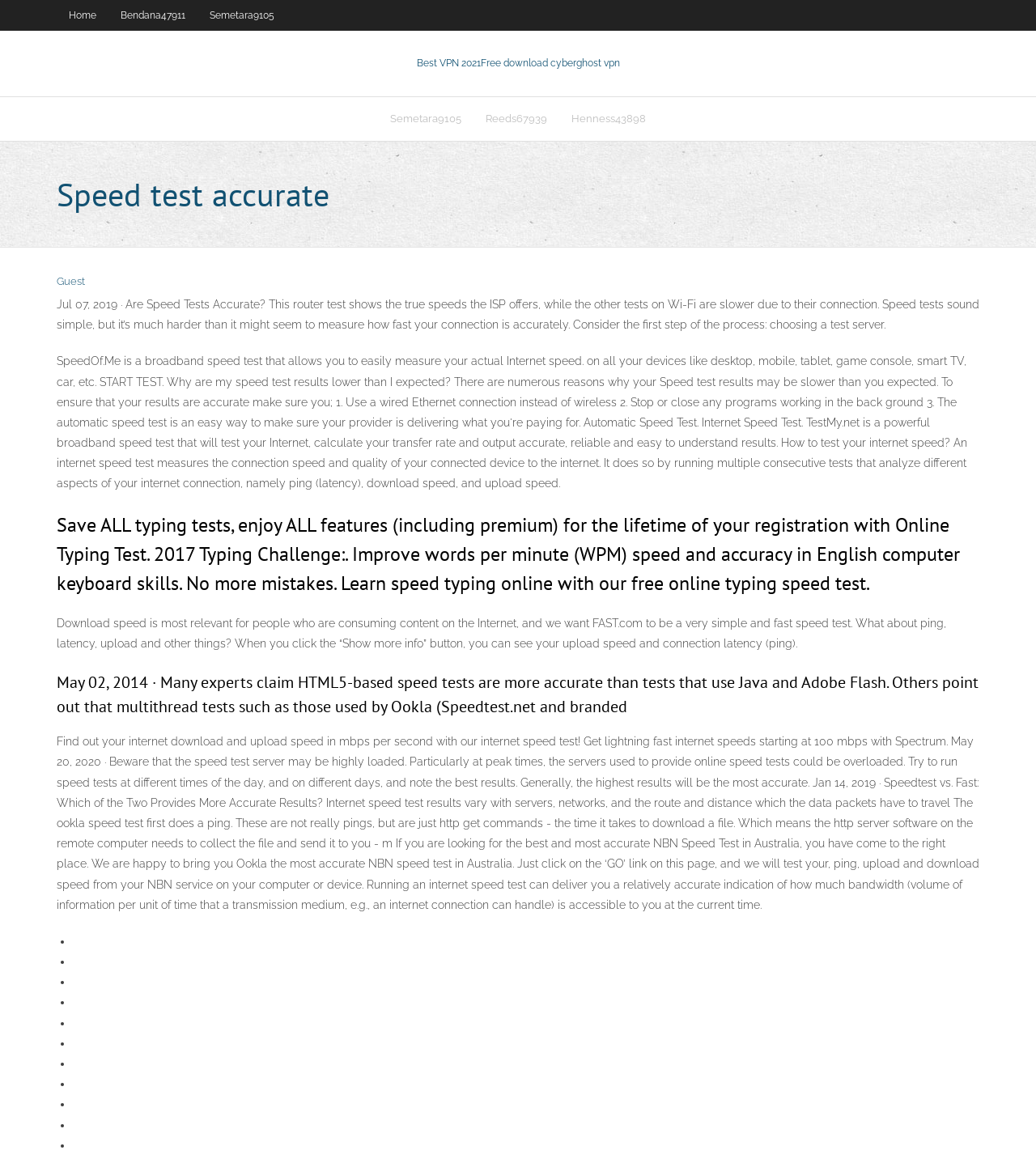What is the recommended approach to get accurate speed test results? Observe the screenshot and provide a one-word or short phrase answer.

Run tests at different times